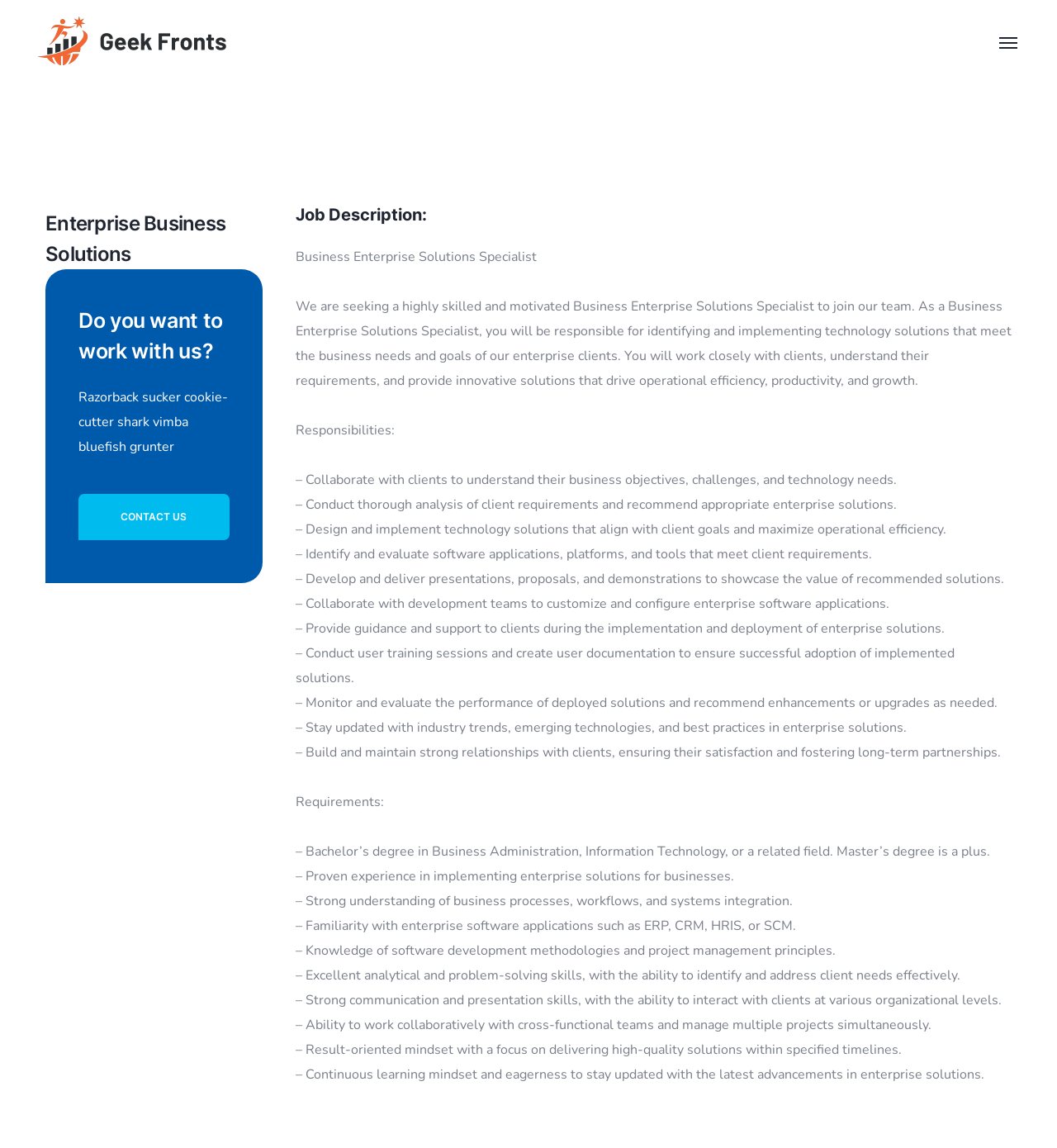What is the company name mentioned on this webpage?
Using the information from the image, provide a comprehensive answer to the question.

The webpage has a link and an image with the text 'geekfronts', which suggests that geekfronts is the company name or brand being referred to on this webpage.